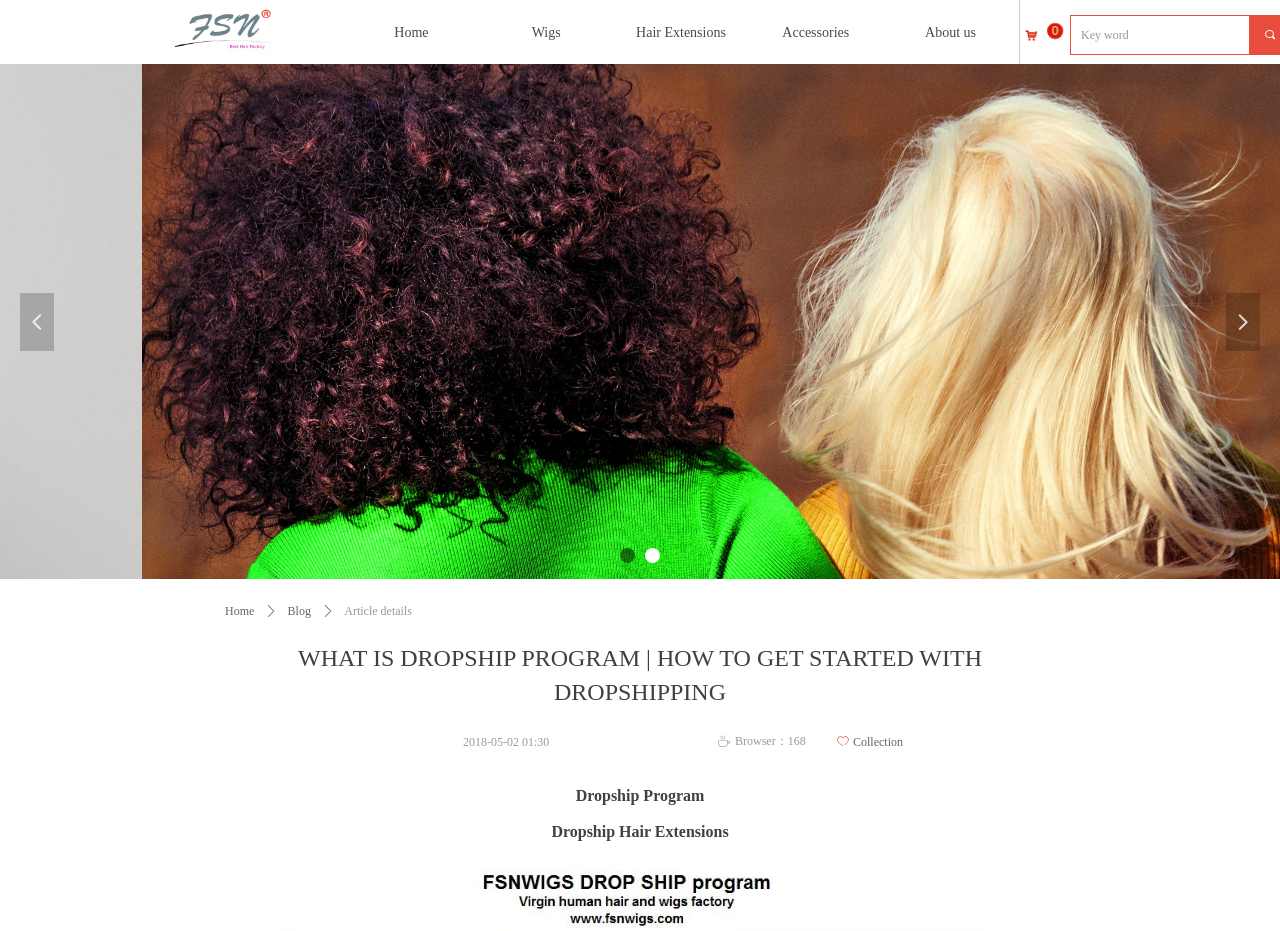Using the details from the image, please elaborate on the following question: What is the date mentioned on the webpage?

I found this answer by looking at the static text elements, which include a date in the format 'YYYY-MM-DD'. The date mentioned is 2018-05-02.